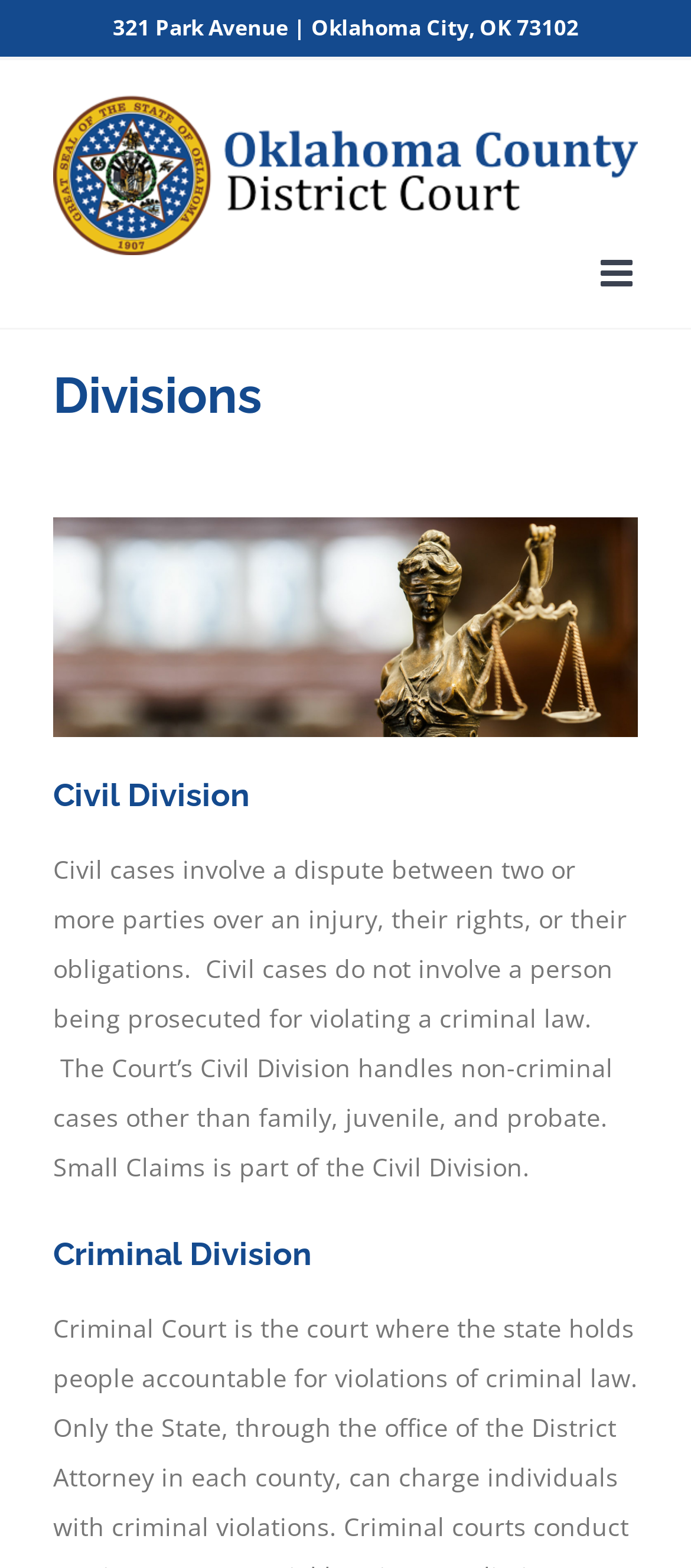How many divisions are listed on this webpage?
Look at the image and respond with a one-word or short phrase answer.

2